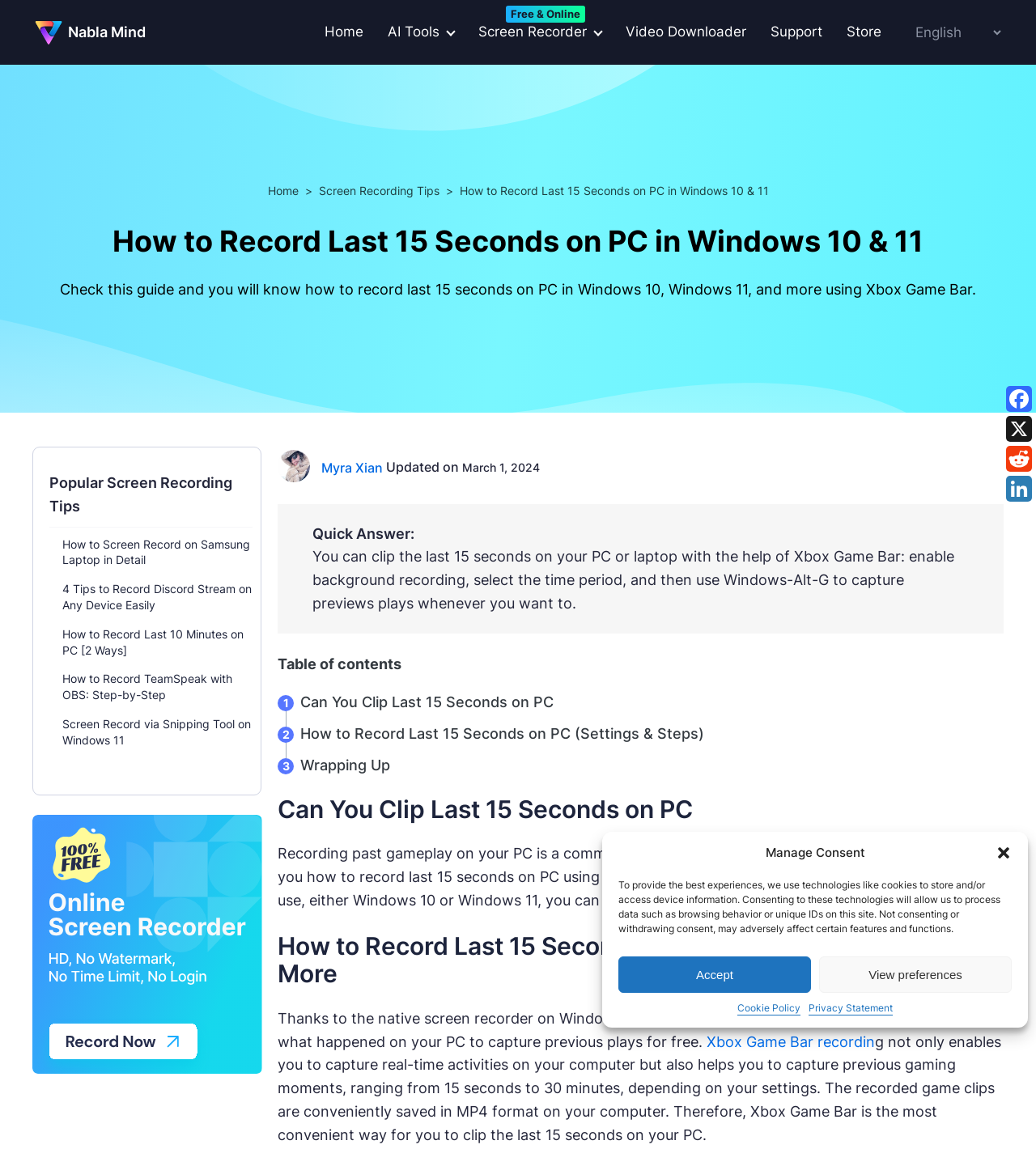How long can Xbox Game Bar record gameplay?
Please use the image to provide a one-word or short phrase answer.

Up to 30 minutes